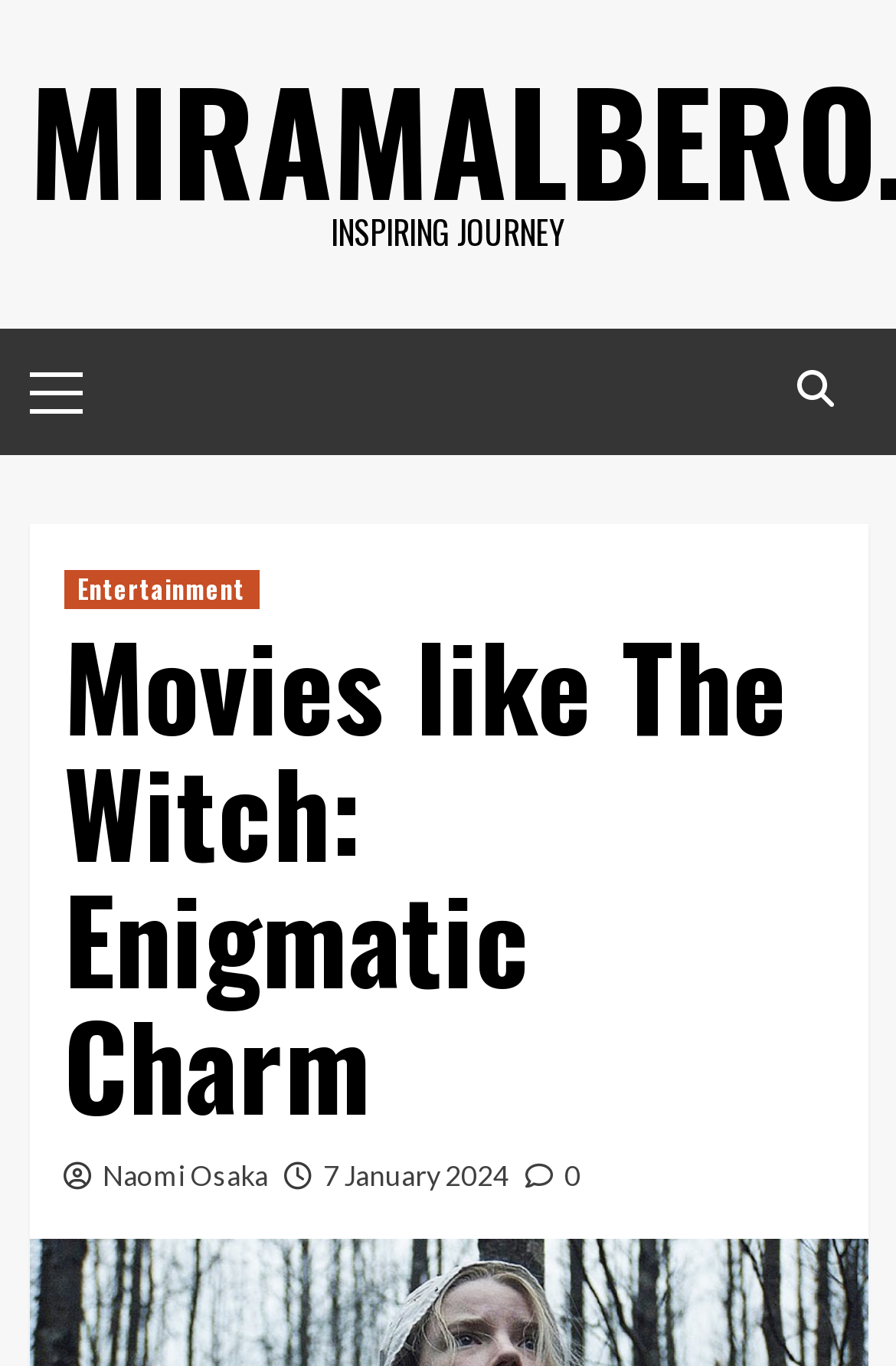Provide a thorough summary of the webpage.

The webpage appears to be an article or blog post about movies, specifically those similar to "The Witch". At the top of the page, there is a prominent heading that reads "Movies like The Witch: Enigmatic Charm". 

Below the heading, there is a primary menu section that contains a dropdown list of options. To the right of the primary menu, there is a search icon represented by a magnifying glass symbol. 

Further down the page, there are several links to related articles or topics, including "Entertainment", "Naomi Osaka", and a date "7 January 2024". There is also a link with a heart symbol and the number "0", possibly indicating a like or favorite button.

At the very top of the page, above the primary menu, there is a static text element that reads "INSPIRING JOURNEY", which may be a tagline or slogan for the website.